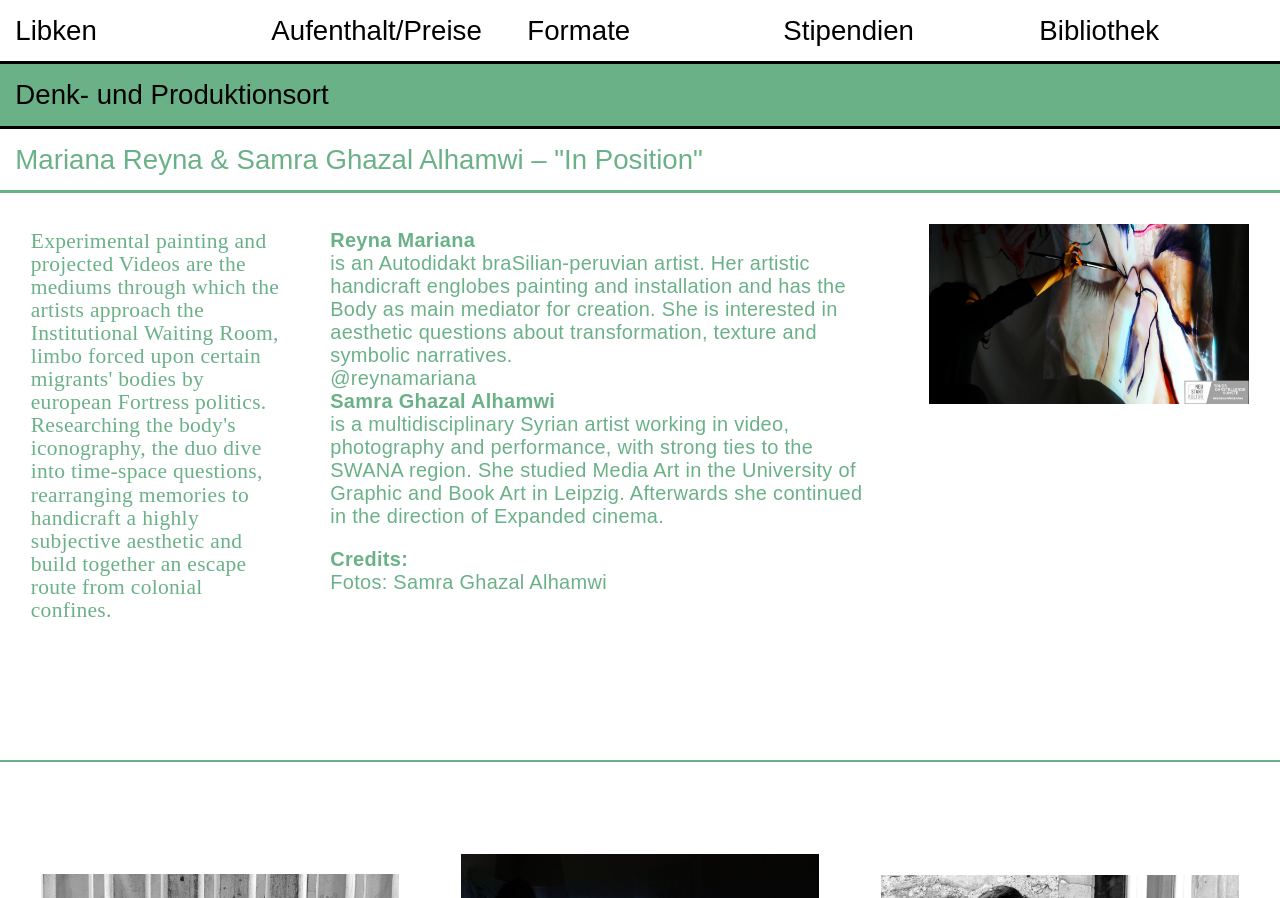What is the theme of the artistic work presented on this page?
Analyze the screenshot and provide a detailed answer to the question.

By analyzing the descriptions of the two artists' work, I inferred that the theme of the artistic work presented on this page revolves around the body and transformation, as Mariana Reyna's work explores aesthetic questions about transformation and texture, and Samra Ghazal Alhamwi's work is multidisciplinary and performance-based.